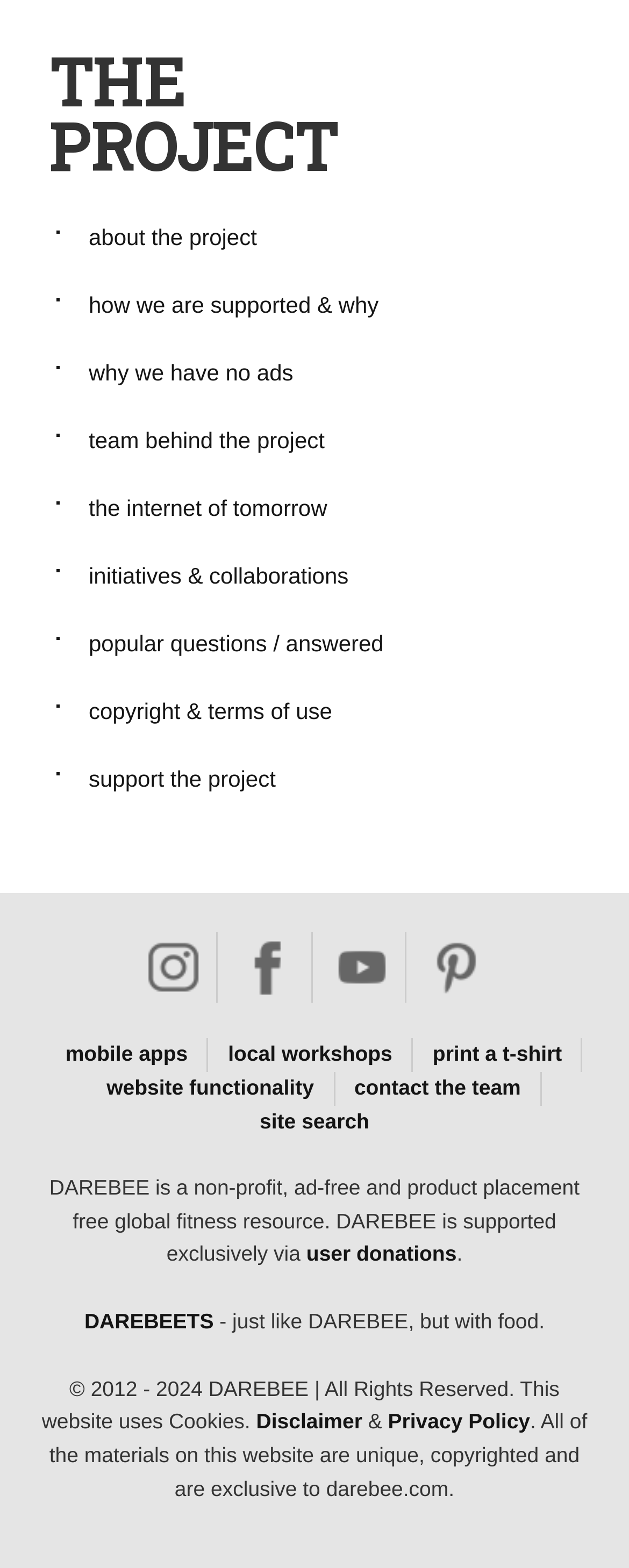Provide a thorough and detailed response to the question by examining the image: 
What is the copyright year range of the website?

The webpage displays the copyright information '© 2012 - 2024 DAREBEE | All Rights Reserved.' This indicates that the website's copyright year range is from 2012 to 2024.